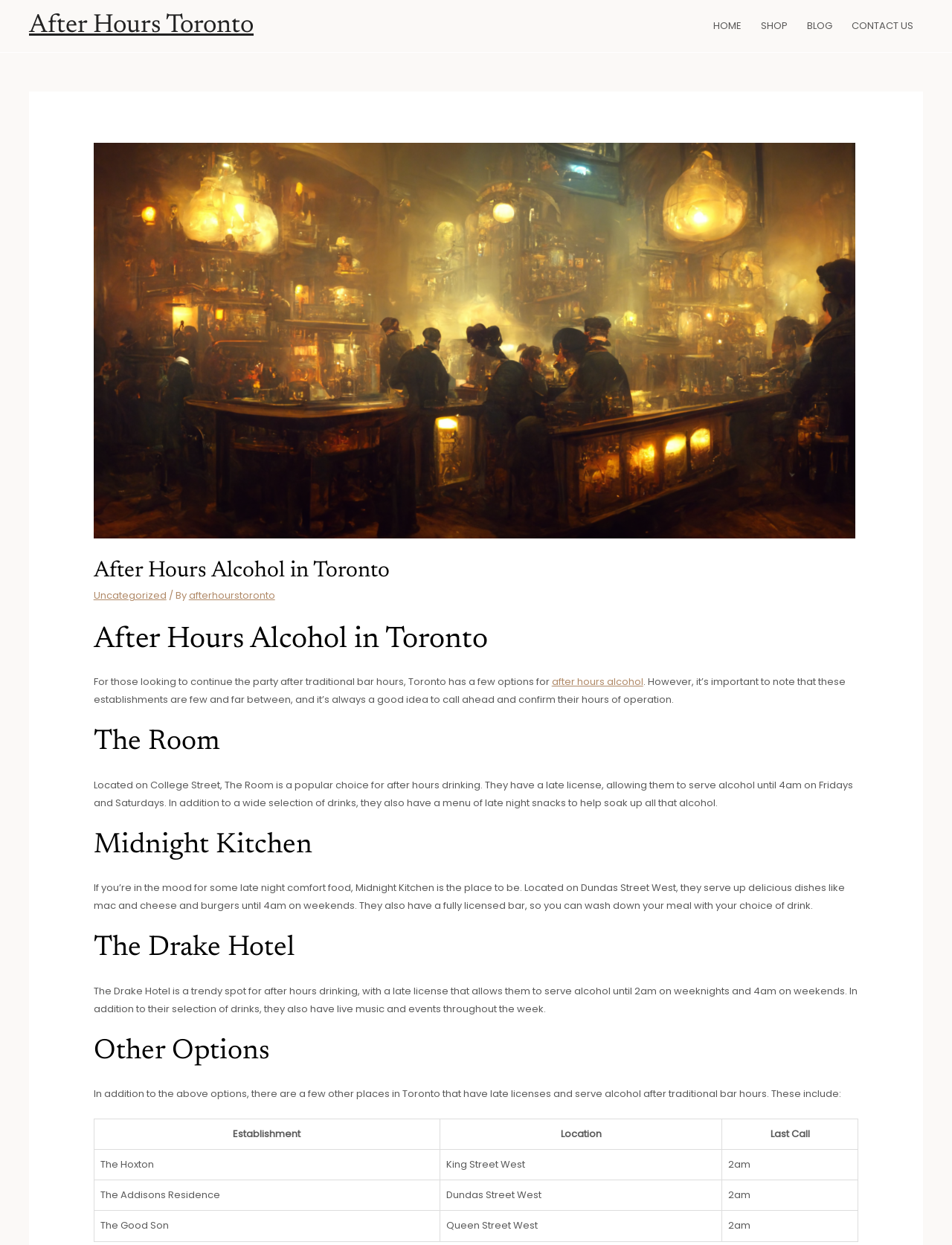Please find the bounding box for the UI component described as follows: "aria-label="Advertisement" name="aswift_0" title="Advertisement"".

None